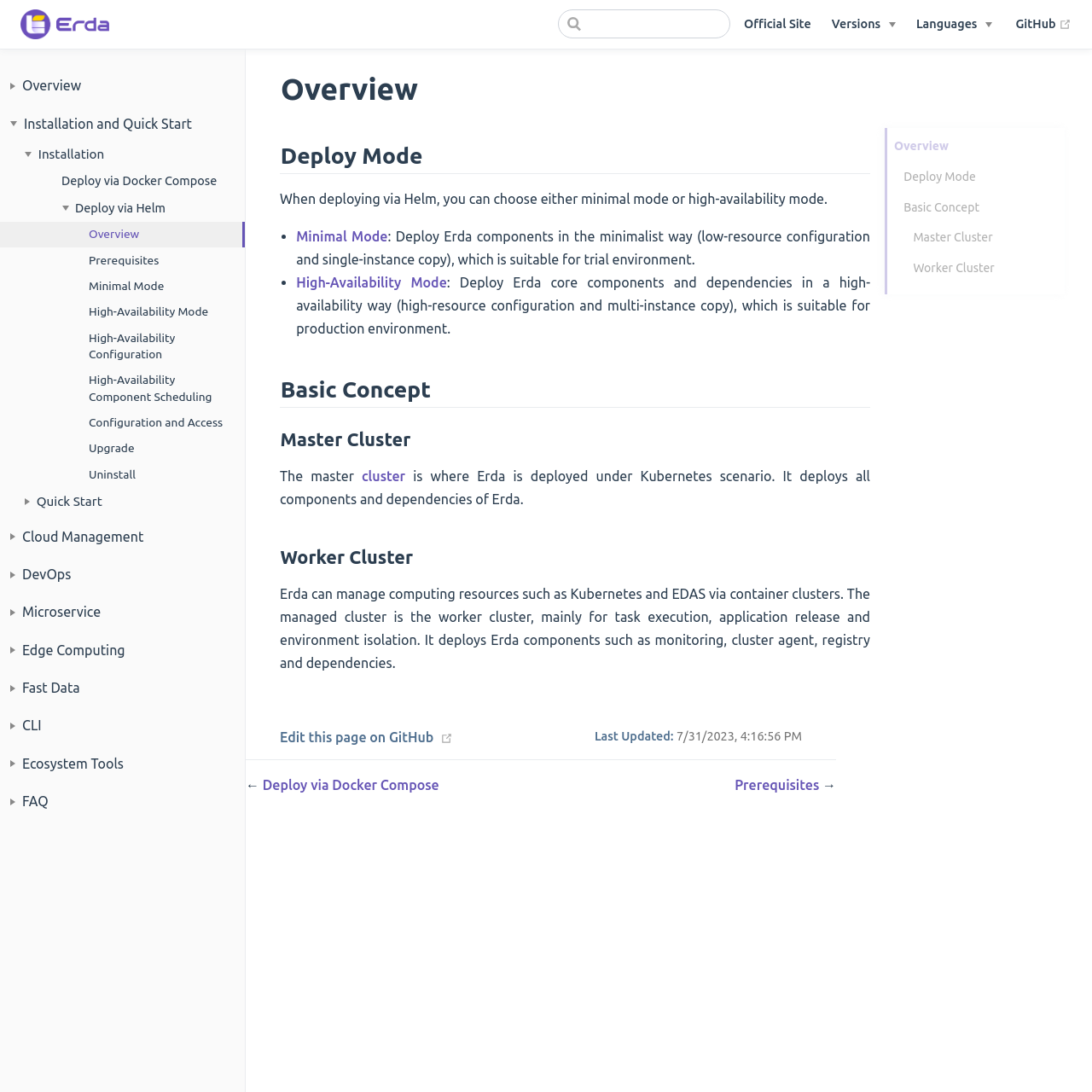Provide a one-word or short-phrase answer to the question:
What is the name of the application?

Erda